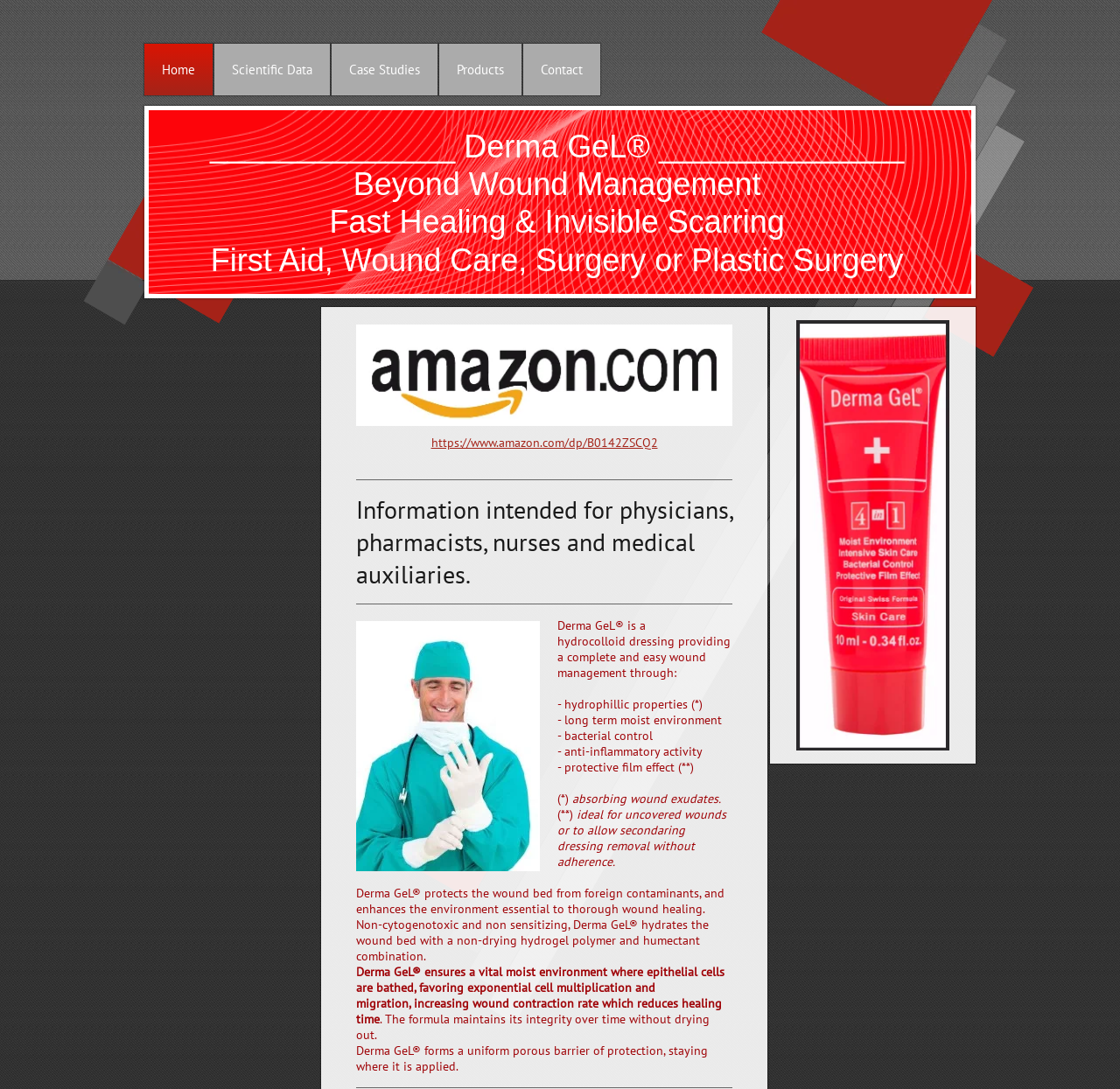What is the main heading of this webpage? Please extract and provide it.

______________ Derma GeL® ______________
Beyond Wound Management
Fast Healing & Invisible Scarring
First Aid, Wound Care, Surgery or Plastic Surgery